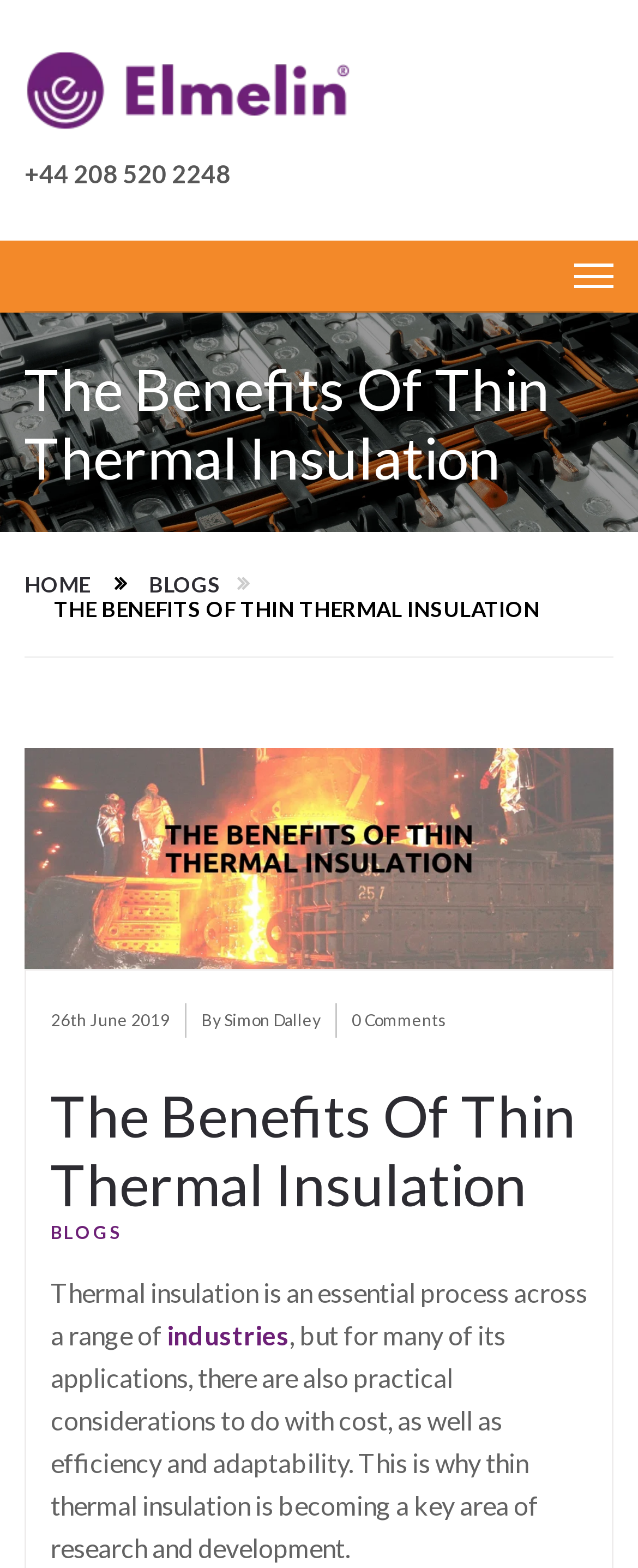Determine the bounding box for the UI element as described: "0 Comments". The coordinates should be represented as four float numbers between 0 and 1, formatted as [left, top, right, bottom].

[0.551, 0.639, 0.7, 0.661]